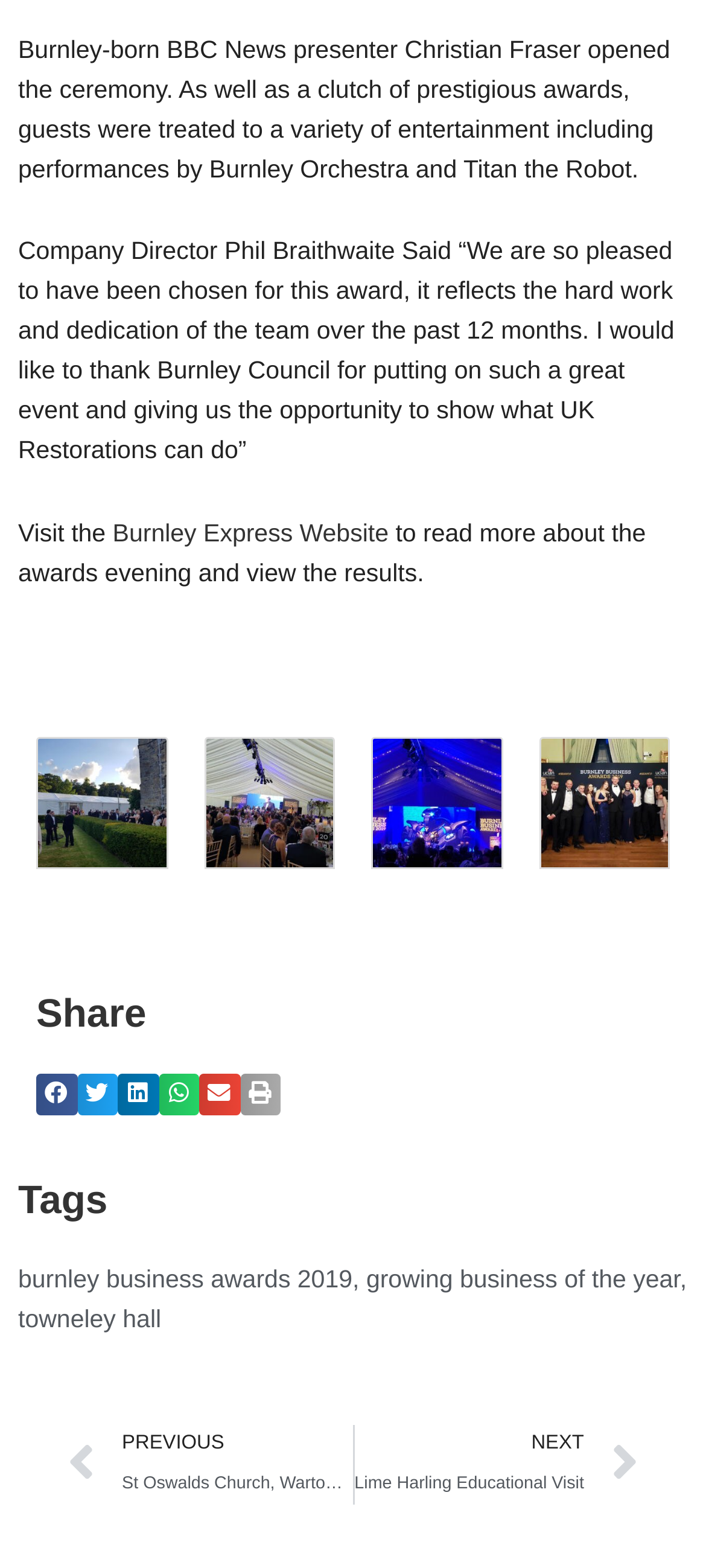Please locate the clickable area by providing the bounding box coordinates to follow this instruction: "View the results of burnley business awards 2019".

[0.026, 0.808, 0.499, 0.825]